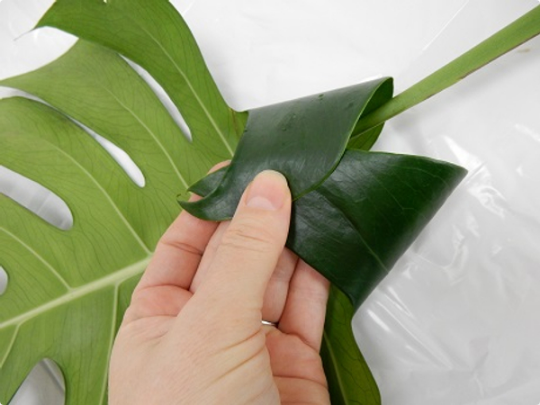What is the purpose of folding the leaf?
Respond to the question with a single word or phrase according to the image.

For crafting or floral arrangement